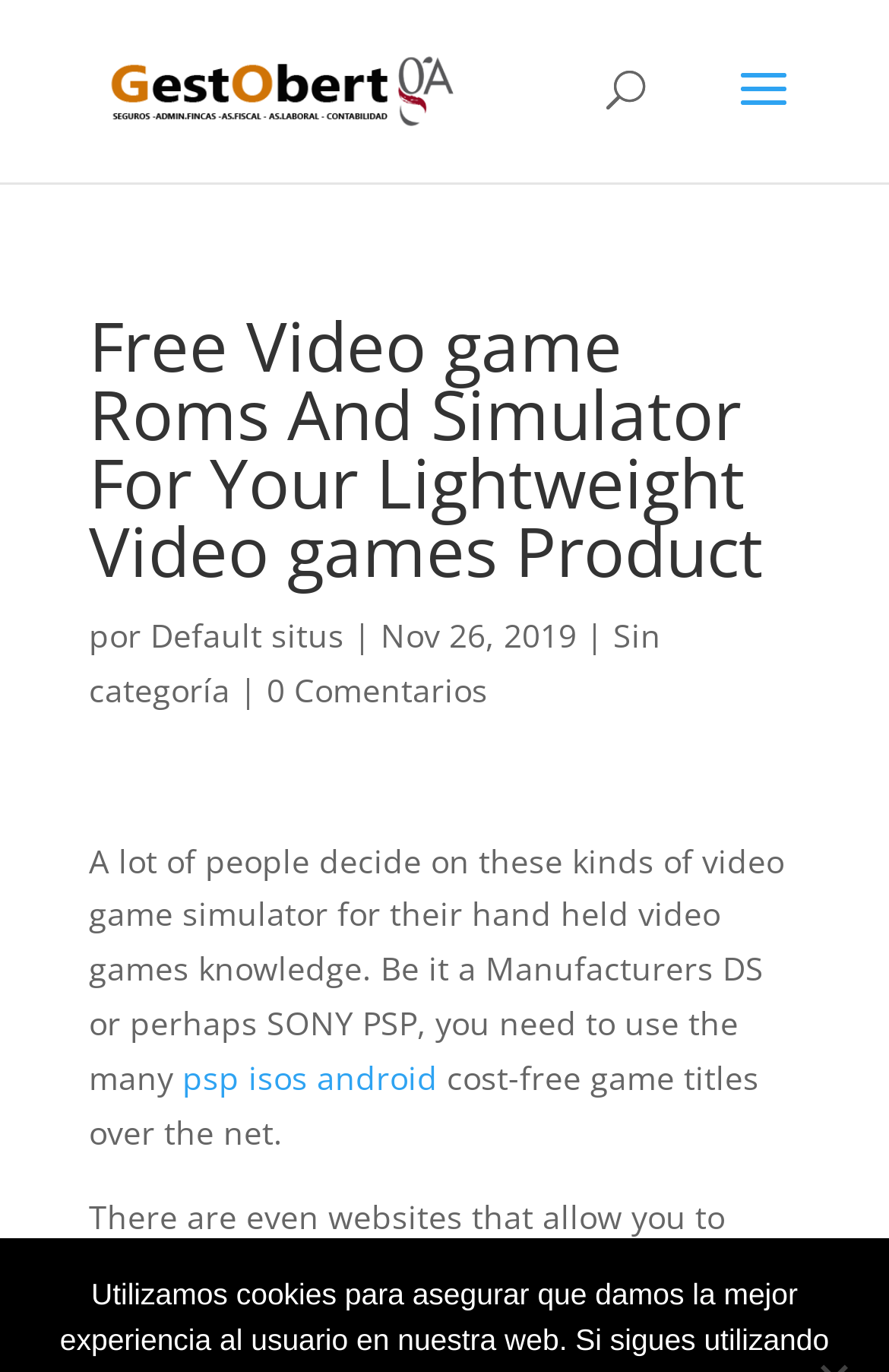Locate the UI element that matches the description psp isos android in the webpage screenshot. Return the bounding box coordinates in the format (top-left x, top-left y, bottom-right x, bottom-right y), with values ranging from 0 to 1.

[0.205, 0.769, 0.492, 0.801]